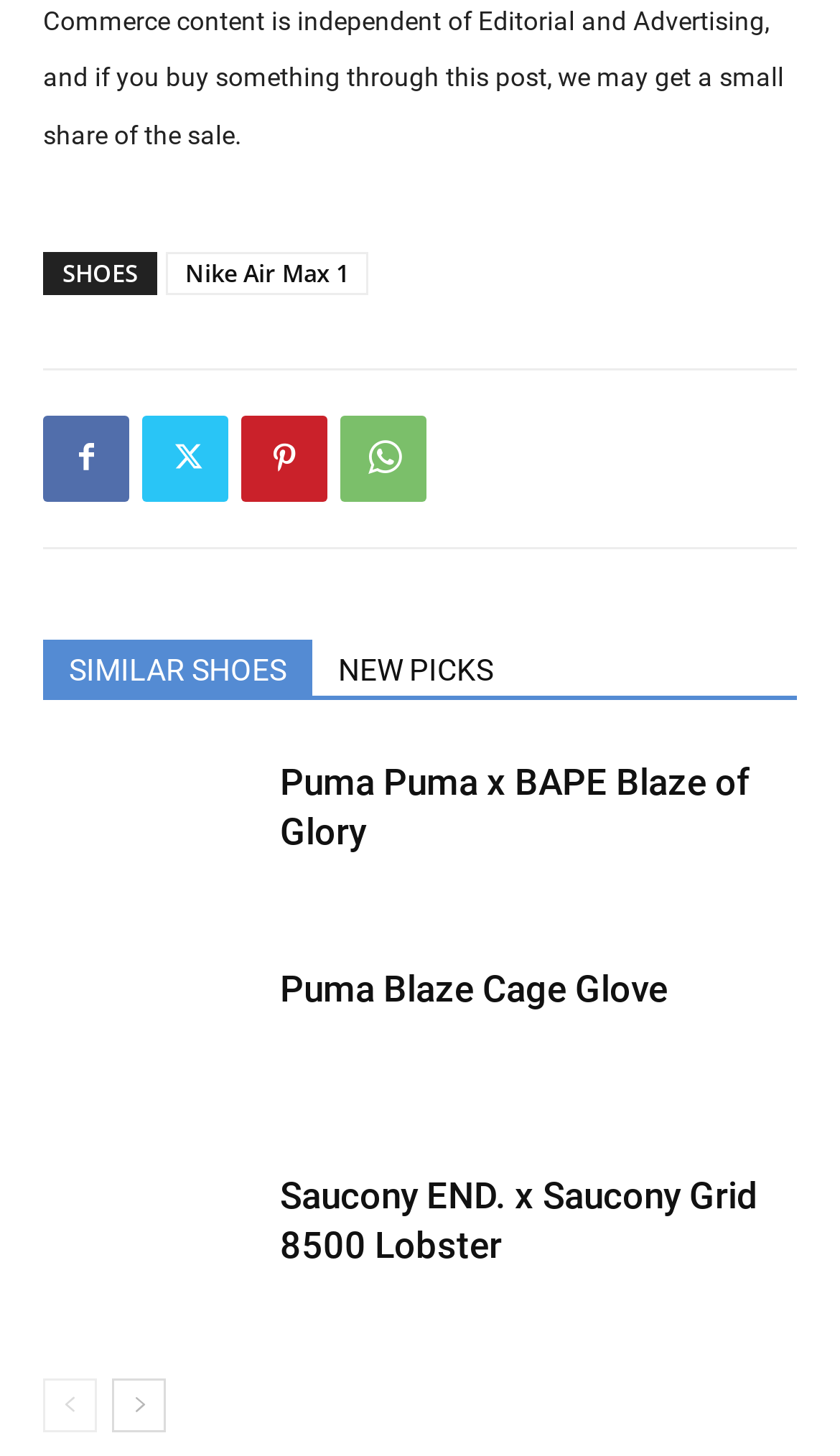Determine the bounding box coordinates of the element that should be clicked to execute the following command: "View the Annual Report".

None